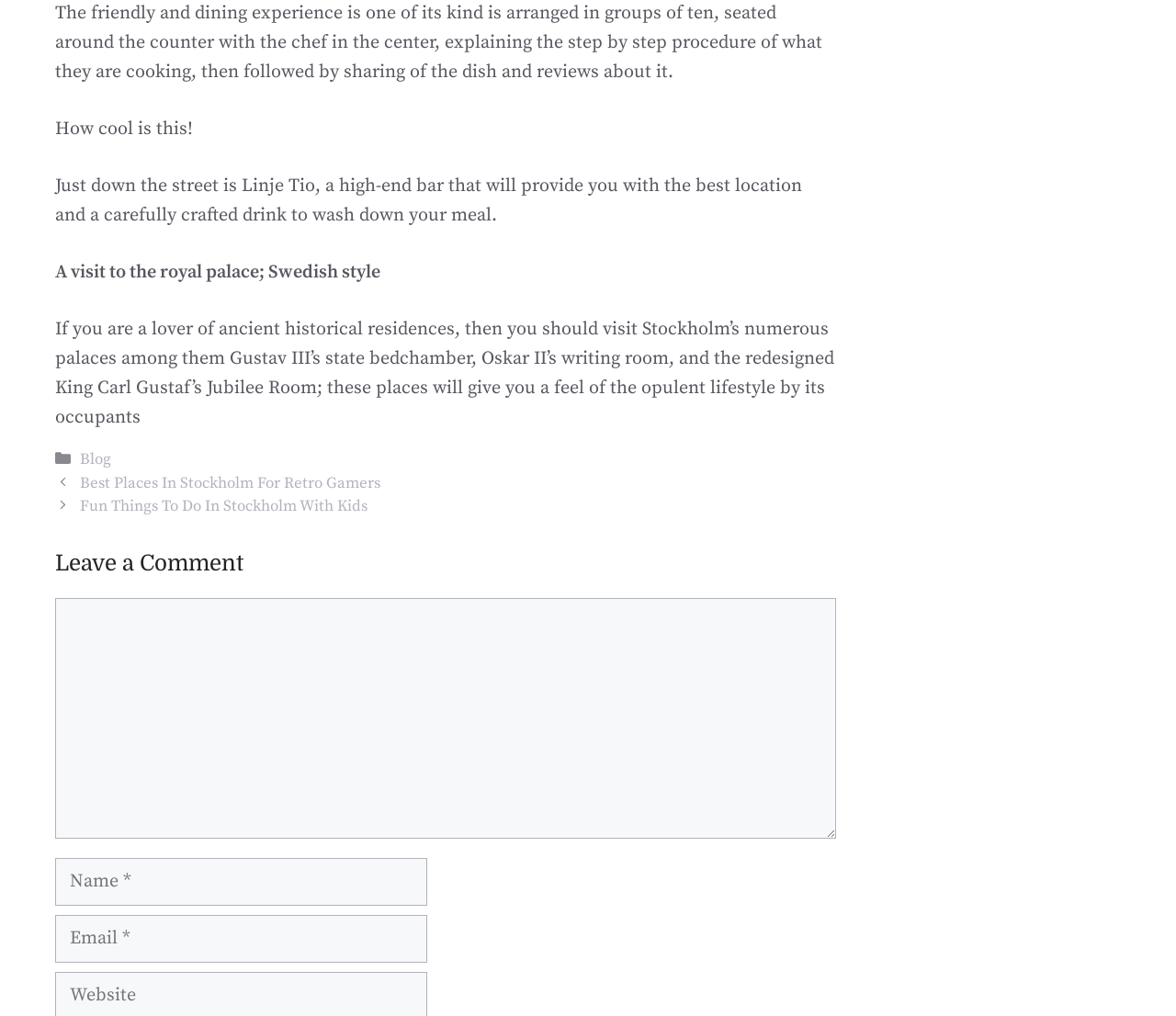What is located just down the street?
Based on the screenshot, give a detailed explanation to answer the question.

According to the webpage, Linje Tio, a high-end bar, is located just down the street, providing a great location and carefully crafted drinks to accompany a meal.